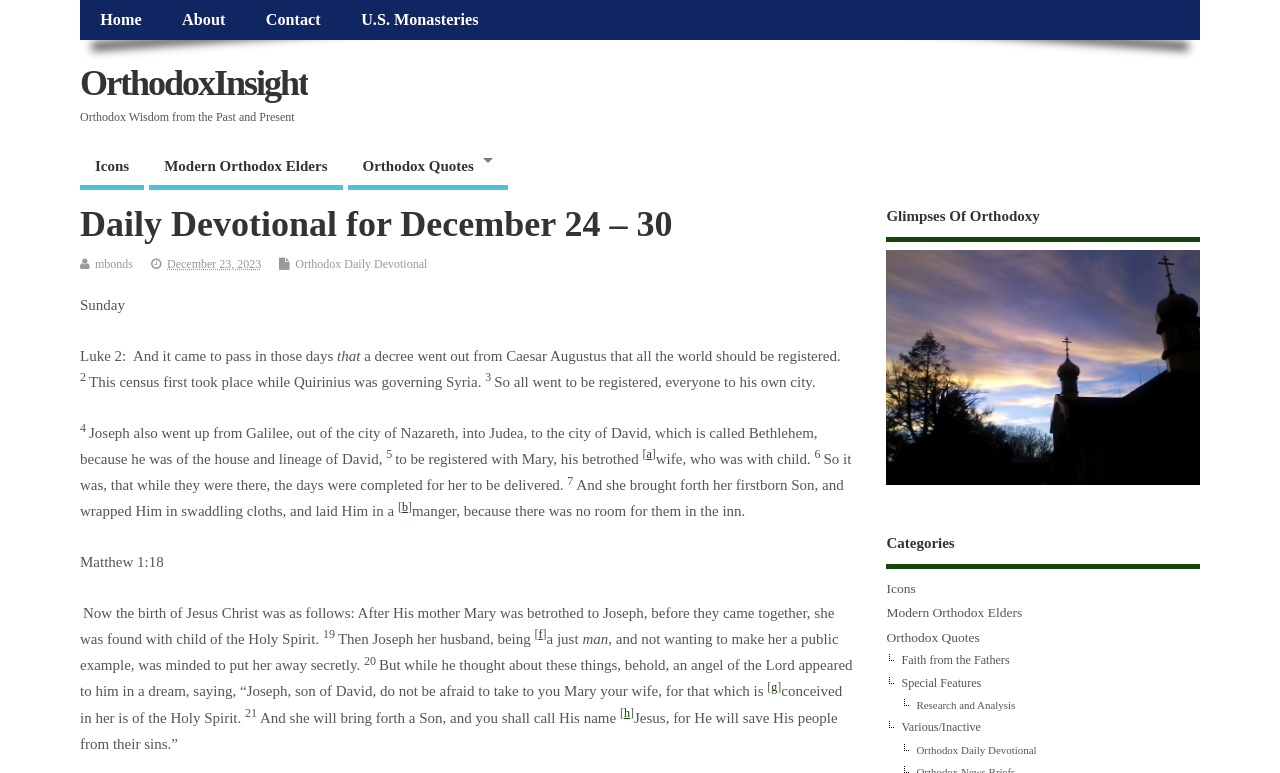Identify the coordinates of the bounding box for the element that must be clicked to accomplish the instruction: "Explore the 'Glimpses Of Orthodoxy' section".

[0.693, 0.265, 0.938, 0.314]